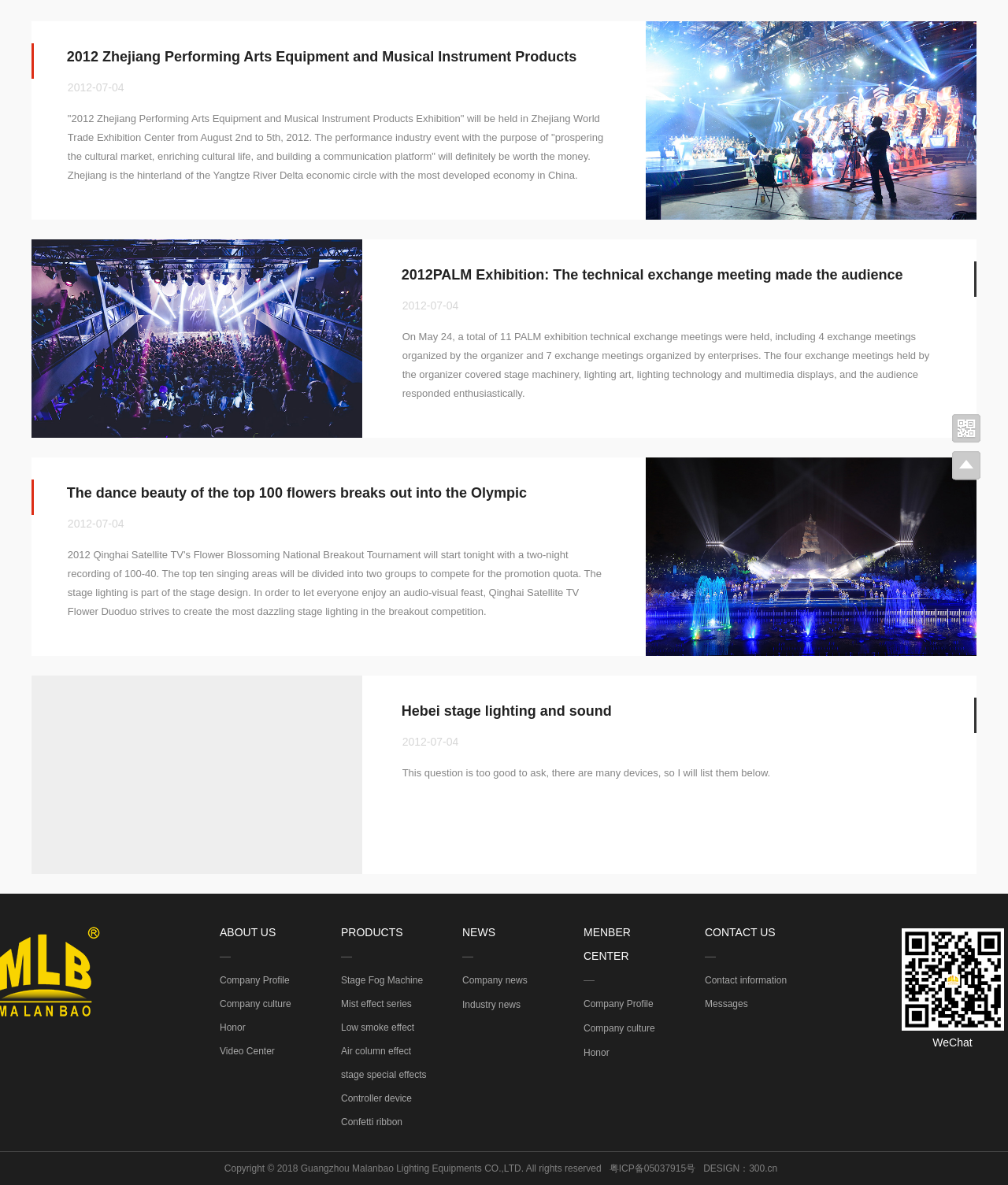Give the bounding box coordinates for the element described by: "Mist effect series".

[0.338, 0.841, 0.408, 0.851]